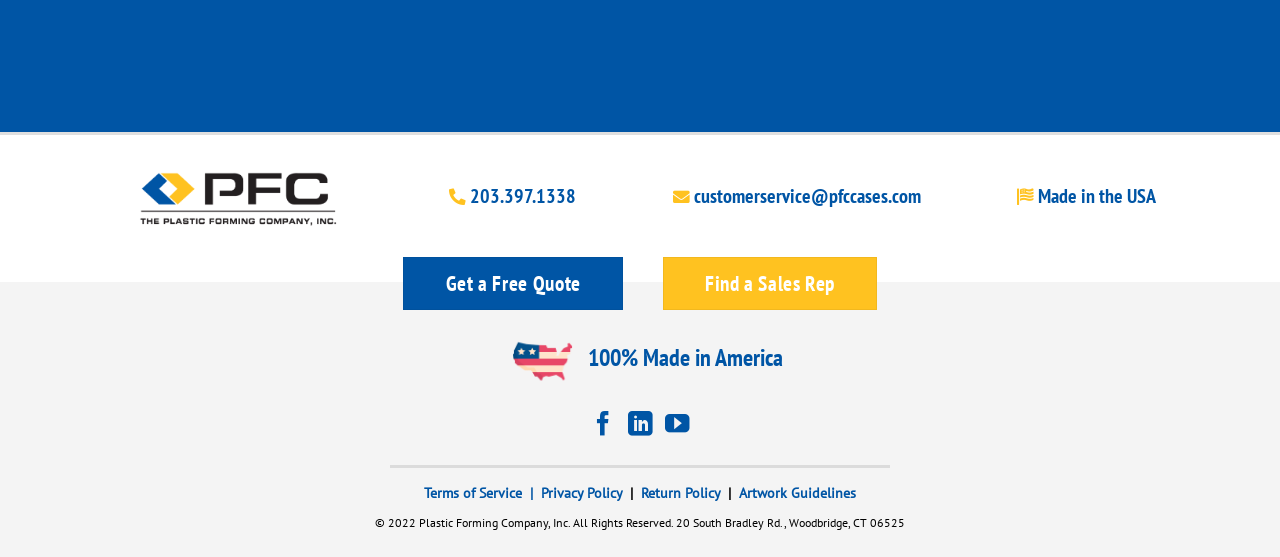Please examine the image and provide a detailed answer to the question: What is the company's address?

I found the company's address by looking at the StaticText element at the bottom of the contentinfo section, where I saw the company's address written as '20 South Bradley Rd., Woodbridge, CT 06525'.